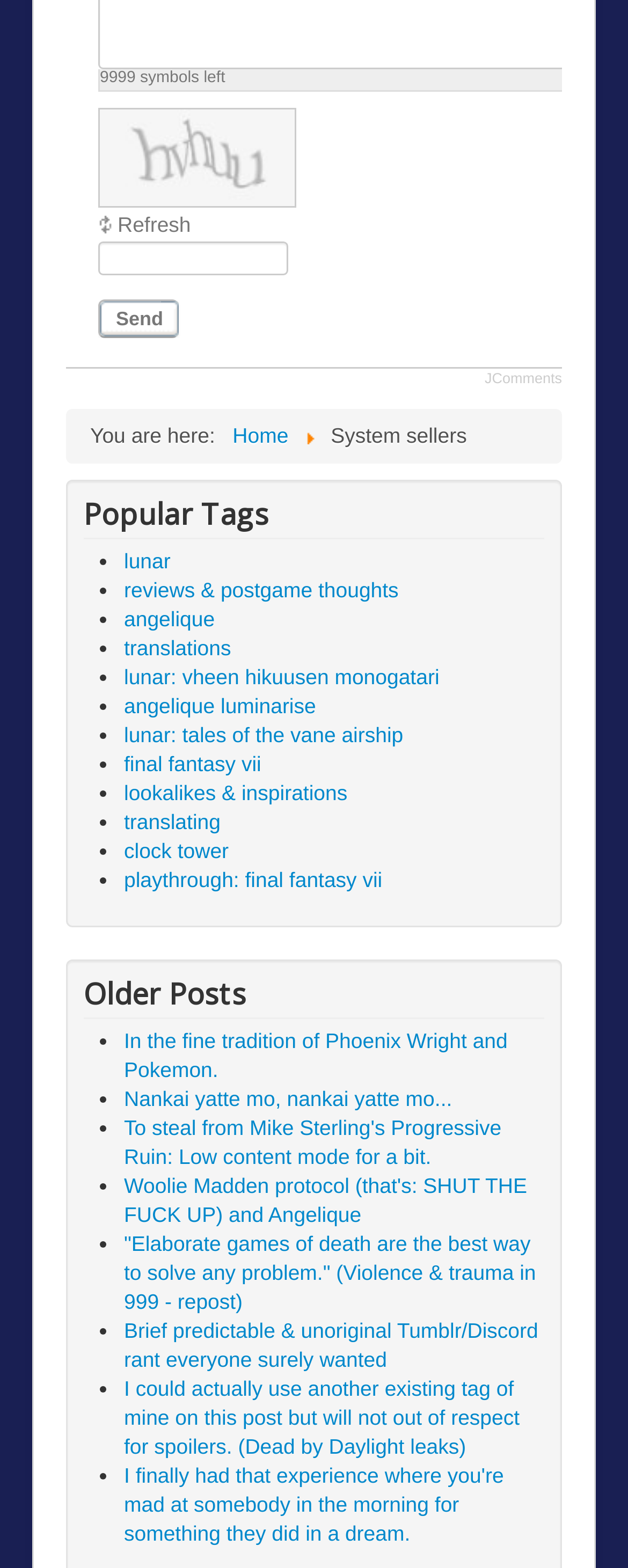Identify and provide the bounding box coordinates of the UI element described: "angelique luminarise". The coordinates should be formatted as [left, top, right, bottom], with each number being a float between 0 and 1.

[0.197, 0.443, 0.503, 0.458]